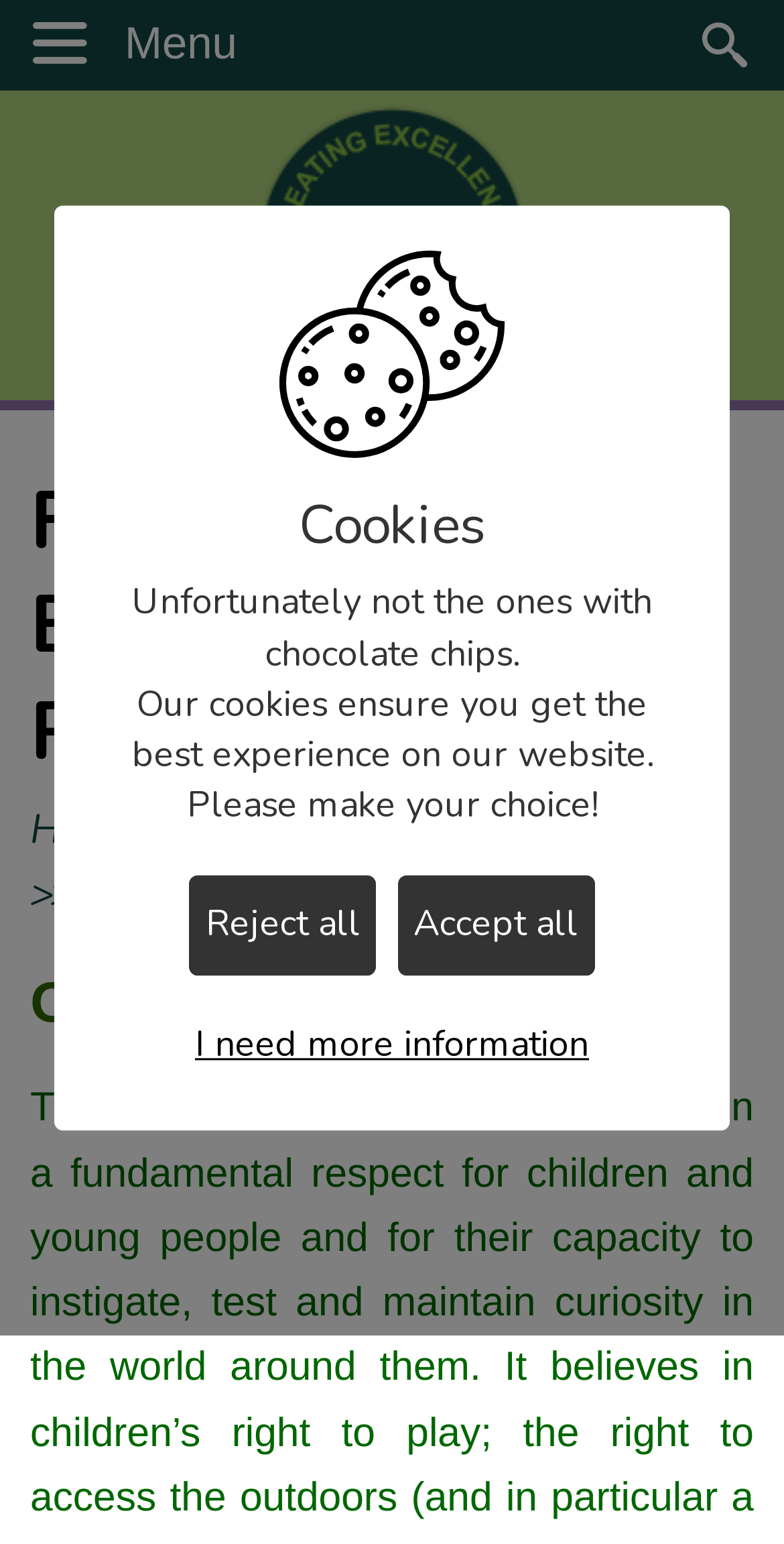Give a full account of the webpage's elements and their arrangement.

The webpage is about Botley School, with a focus on its Forest School Ethos, Aims, and Rules. At the top, there is a menu and a heading that reads "Botley" and "School" respectively. Below this, there is a link to the "Home Page". 

On the left side of the page, there is a long list of links, organized vertically, that provide access to various sections of the website. These links include "Headteacher's Welcome", "About Botley School", "Acer Trust", "Botley School History", and many others. 

In the main content area, there is a heading that reads "Forest School Ethos, Aims, & Rules". Below this, there are three links: "Home", "About Us", and "Forest School". 

Further down, there is another heading that reads "Our Forest School Ethos". 

At the bottom of the page, there is a section about cookies, with a heading that reads "Cookies". This section includes some text explaining the purpose of cookies on the website, and three buttons: "Reject all cookies", "Accept all cookies", and "Customise cookie settings". There is also a link that reads "I need more information" for those who want to learn more about cookies.